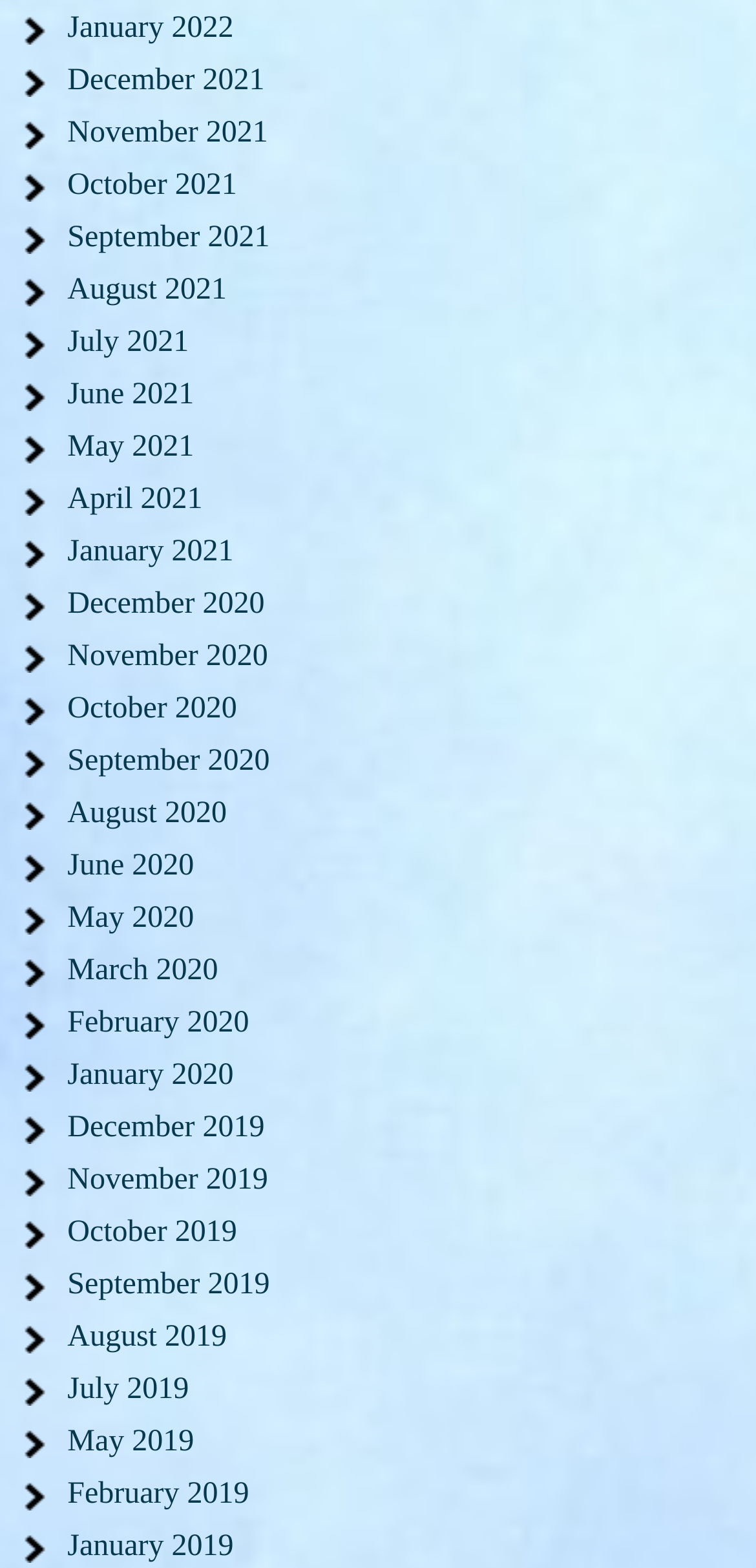Using the image as a reference, answer the following question in as much detail as possible:
What is the most recent month listed?

By examining the list of links, I found that the most recent month listed is January 2022, which is the first link in the list.